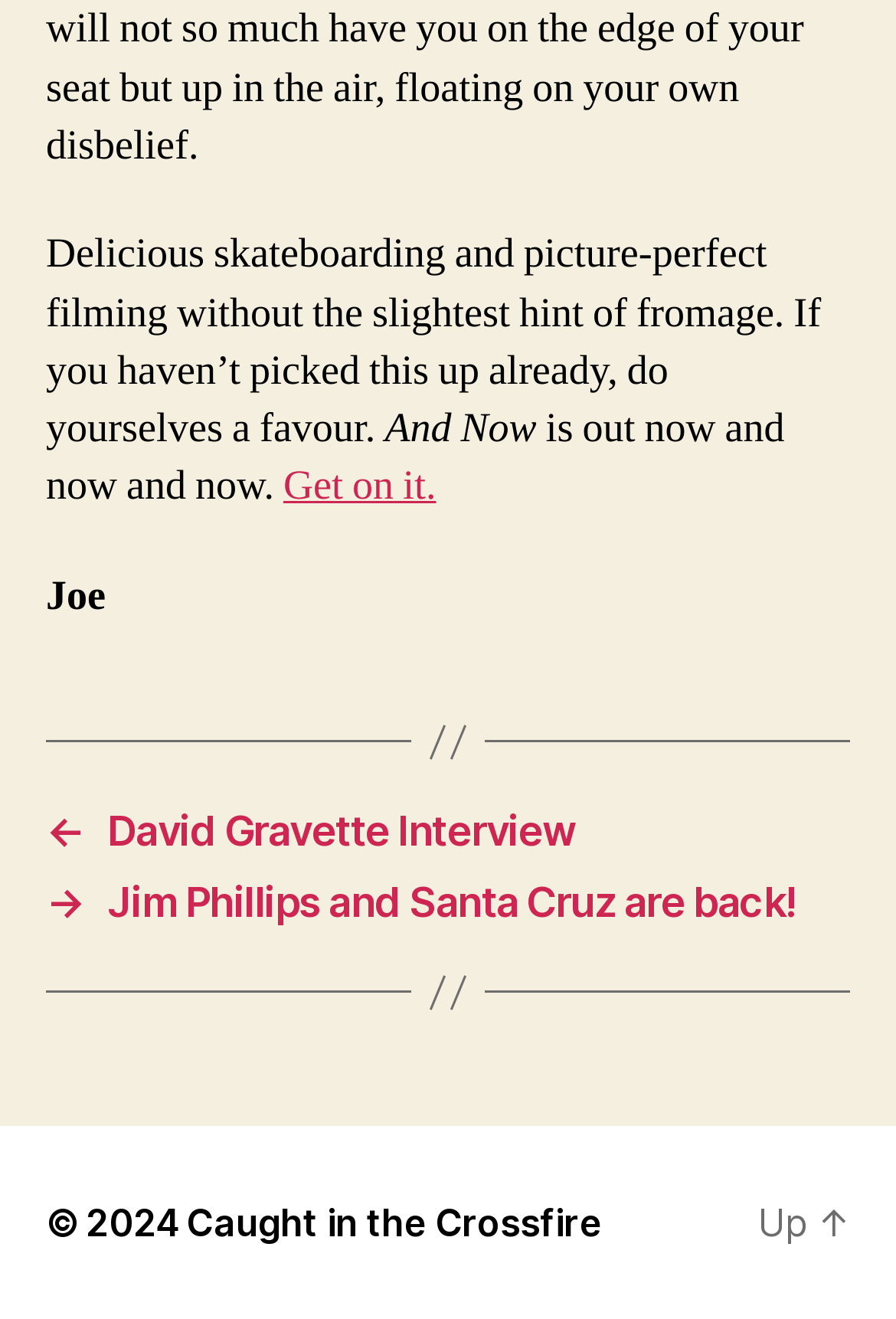Answer the question using only one word or a concise phrase: What is the text on the link at the top-right corner?

Up